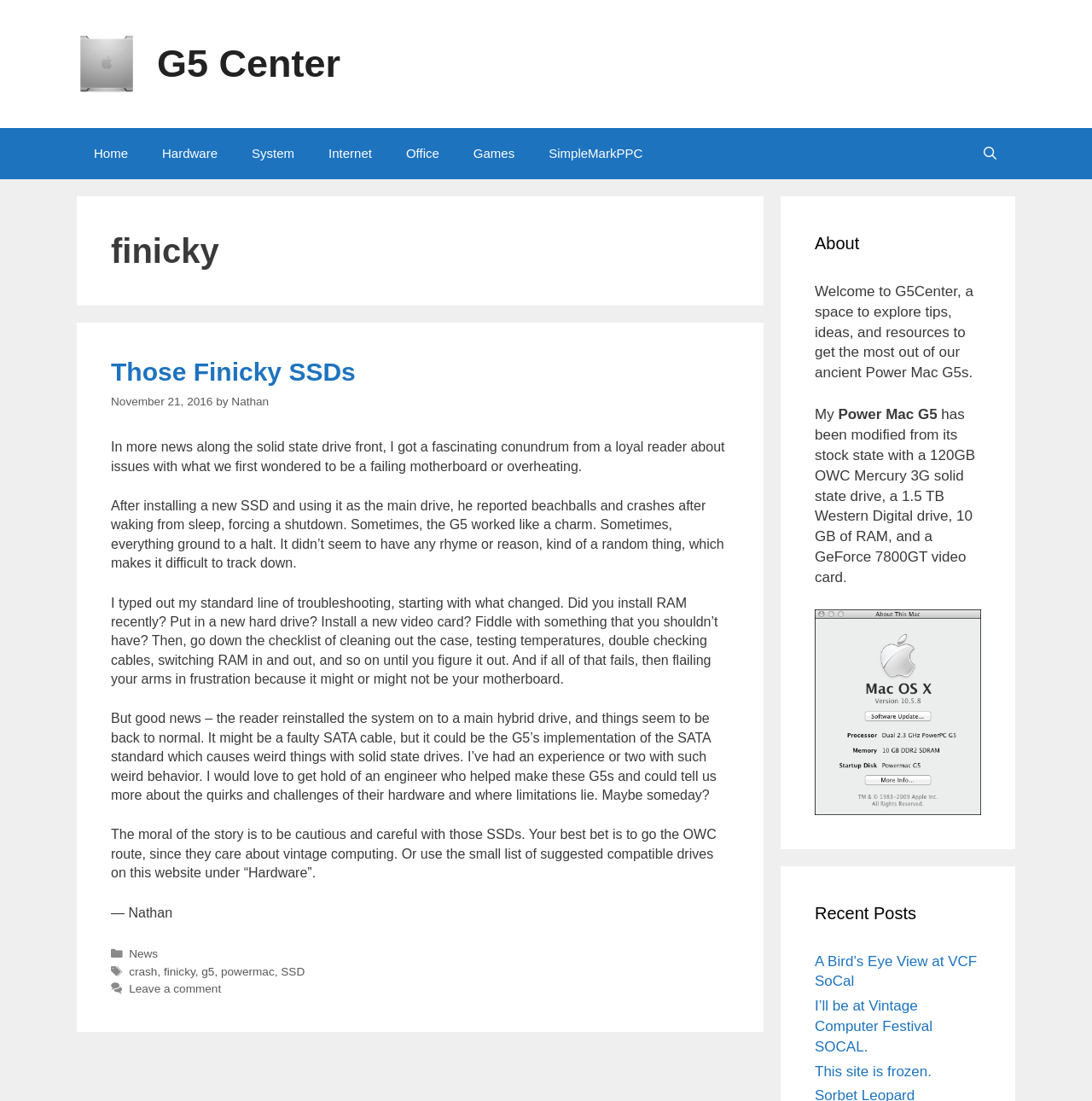Please provide a detailed answer to the question below based on the screenshot: 
What type of computer is the website focused on?

The type of computer the website is focused on can be inferred from the content of the webpage, which mentions 'Power Mac G5s' in the 'About' section.